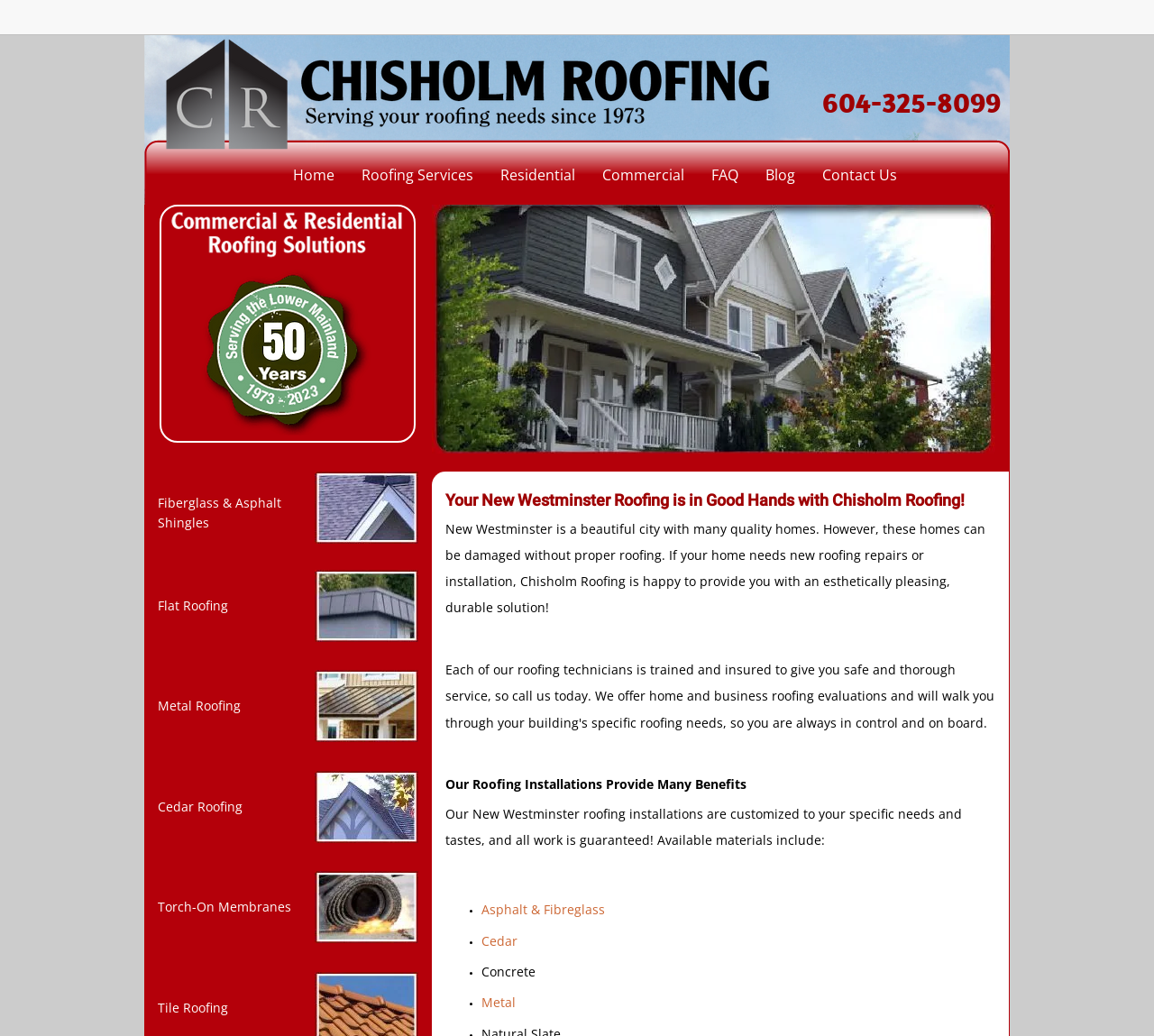Provide a one-word or brief phrase answer to the question:
What types of roofing materials are available?

Asphalt, Fibreglass, Cedar, Metal, Concrete